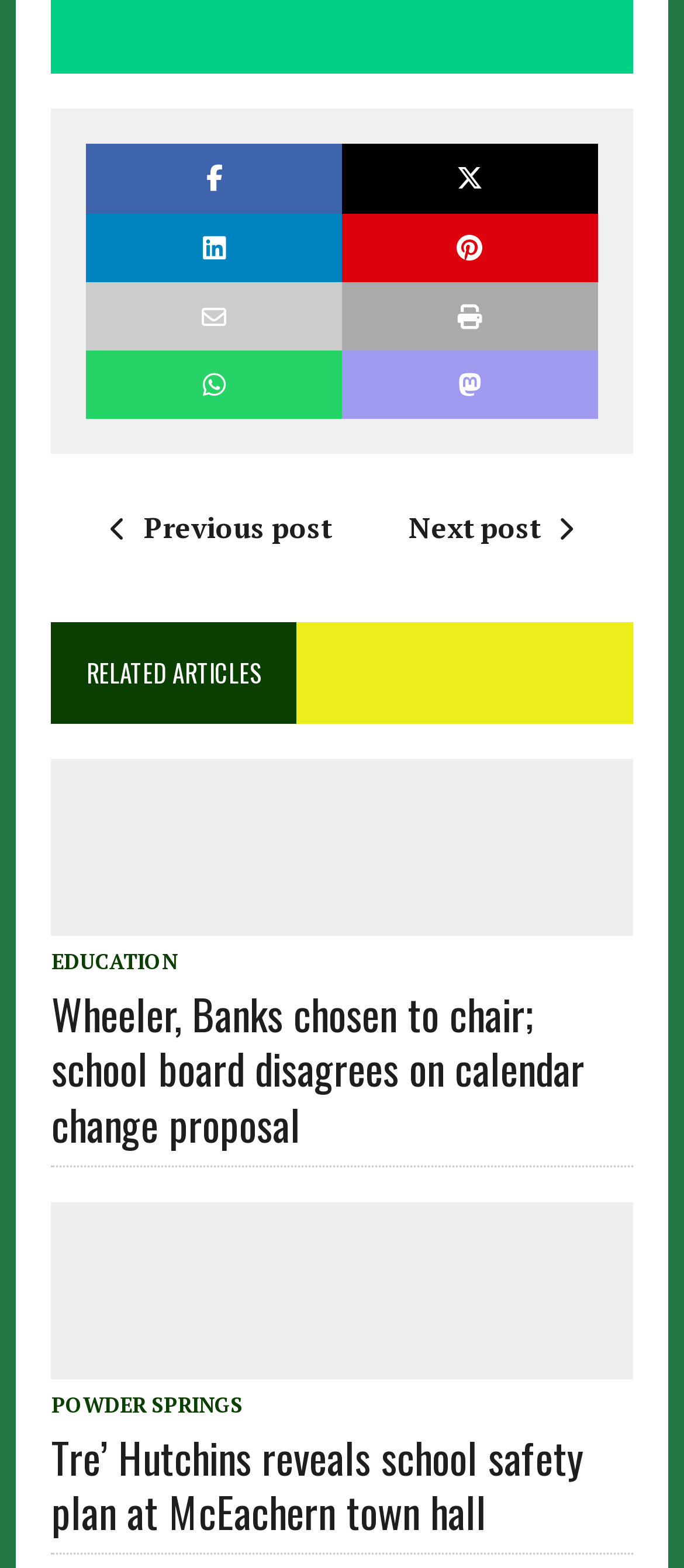What is the purpose of the links at the top of the page? Observe the screenshot and provide a one-word or short phrase answer.

Navigation